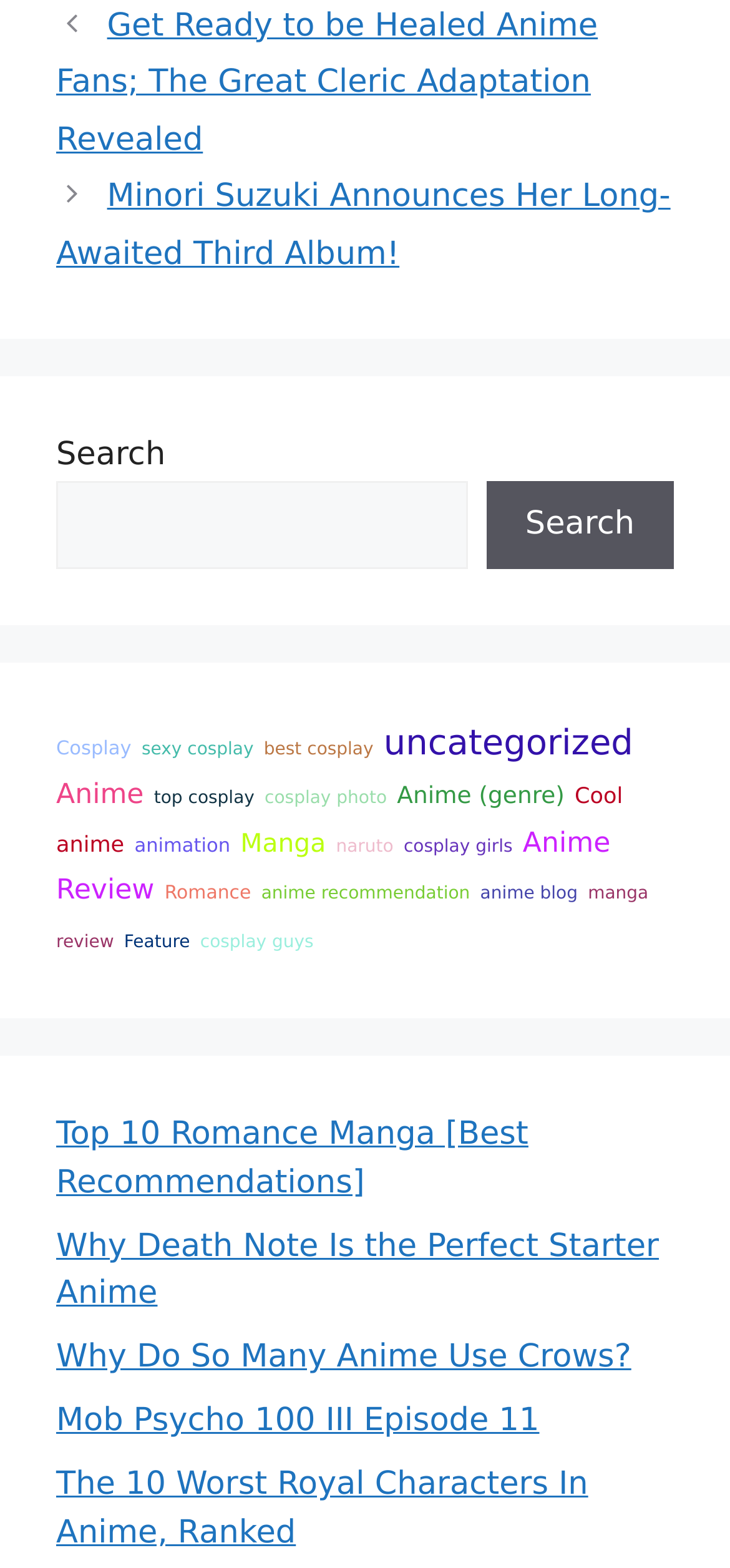Given the element description Anime Review, predict the bounding box coordinates for the UI element in the webpage screenshot. The format should be (top-left x, top-left y, bottom-right x, bottom-right y), and the values should be between 0 and 1.

[0.077, 0.528, 0.836, 0.578]